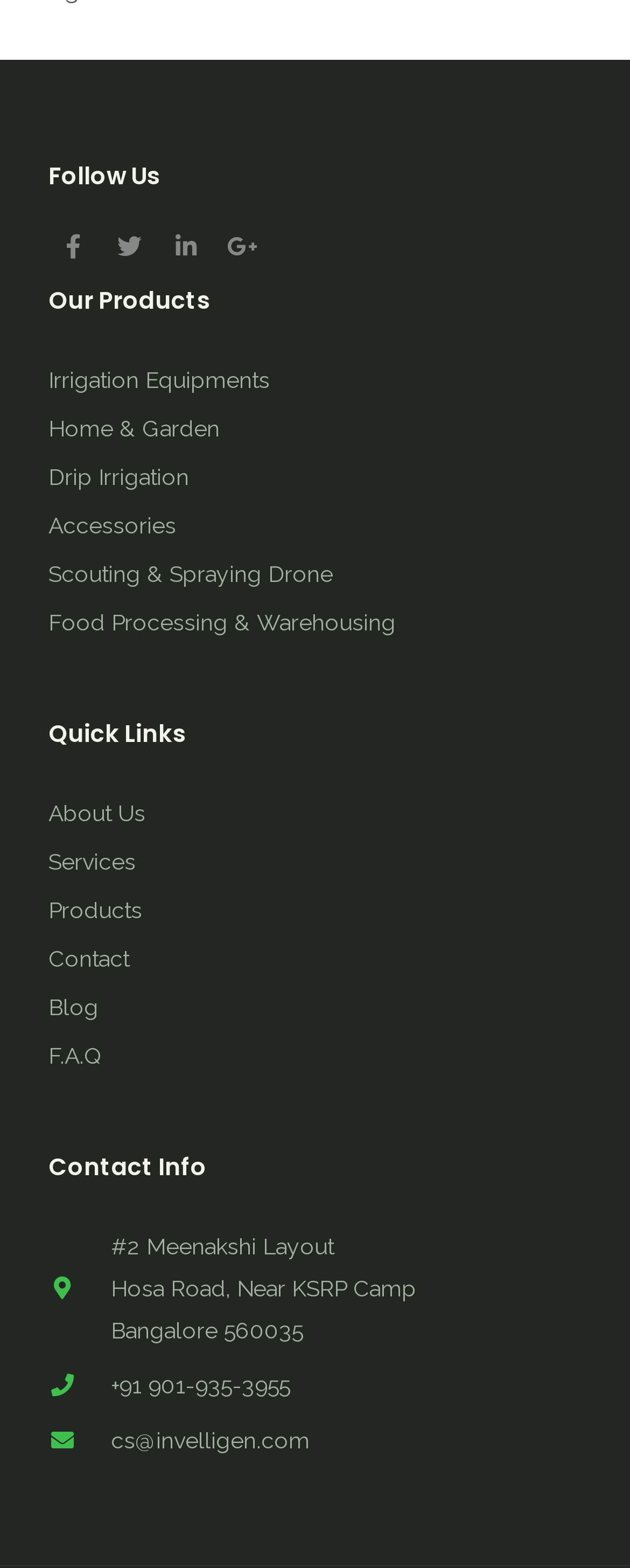Provide the bounding box coordinates, formatted as (top-left x, top-left y, bottom-right x, bottom-right y), with all values being floating point numbers between 0 and 1. Identify the bounding box of the UI element that matches the description: About Us

[0.077, 0.506, 0.923, 0.532]